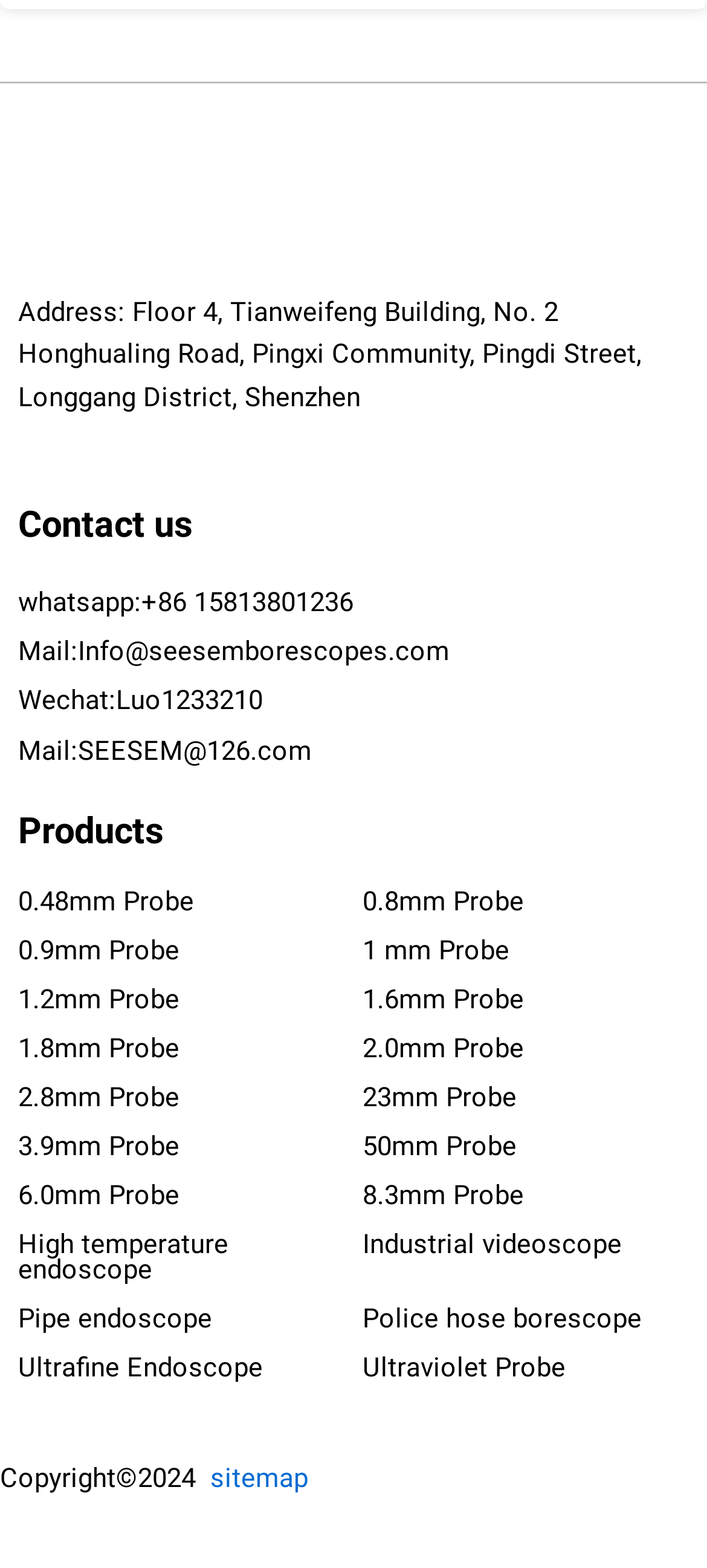Analyze the image and give a detailed response to the question:
What is the company's WhatsApp number?

I found the company's WhatsApp number by looking at the static text element that mentions 'whatsapp:' followed by the phone number.